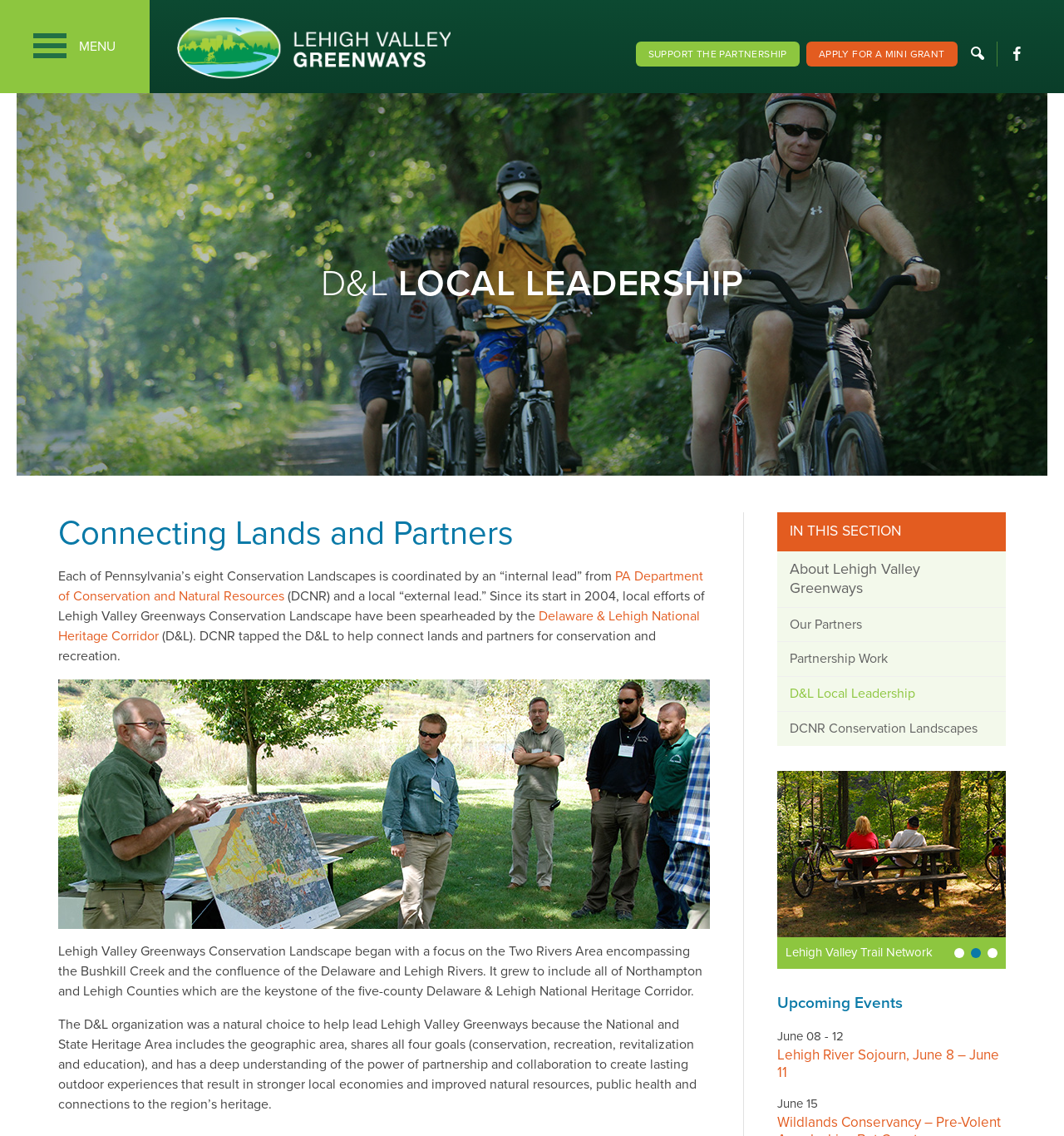Pinpoint the bounding box coordinates of the element to be clicked to execute the instruction: "Search for something".

[0.913, 0.037, 0.936, 0.056]